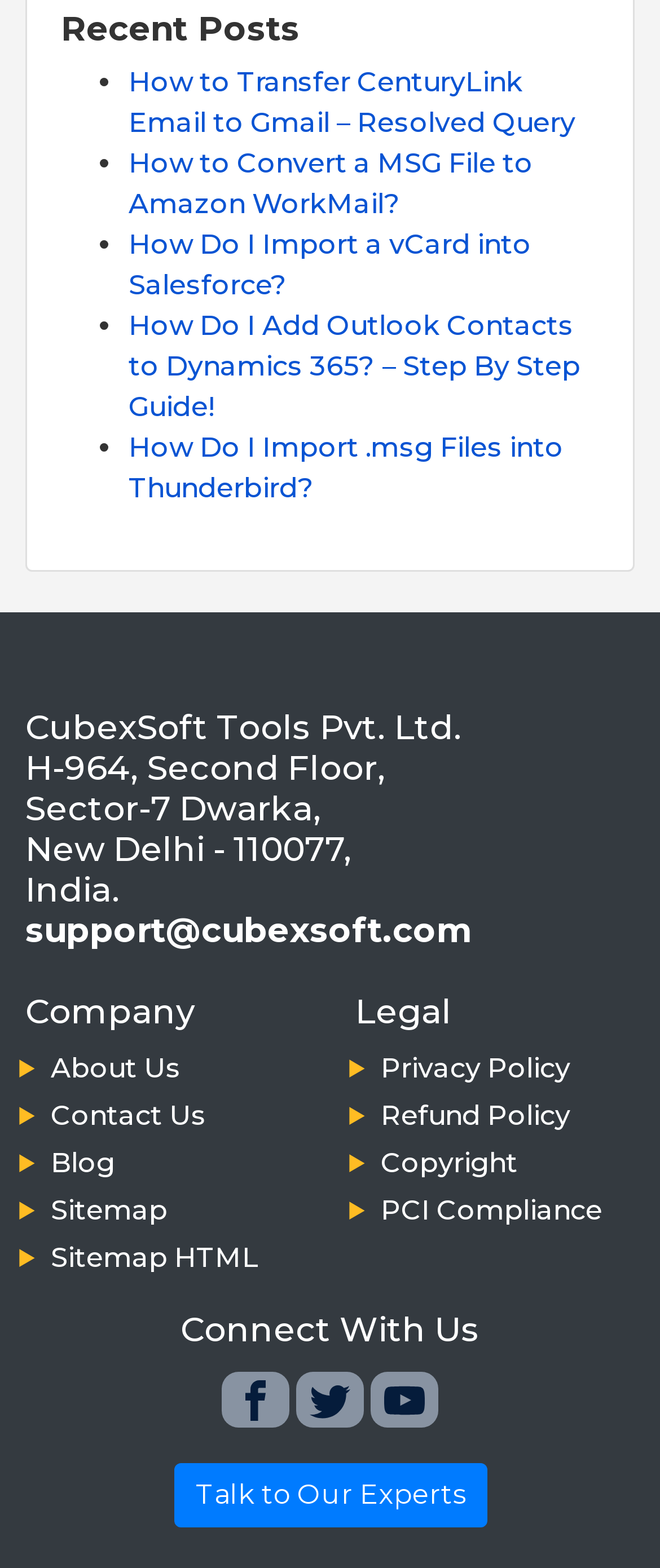What is the company name?
Using the picture, provide a one-word or short phrase answer.

CubexSoft Tools Pvt. Ltd.